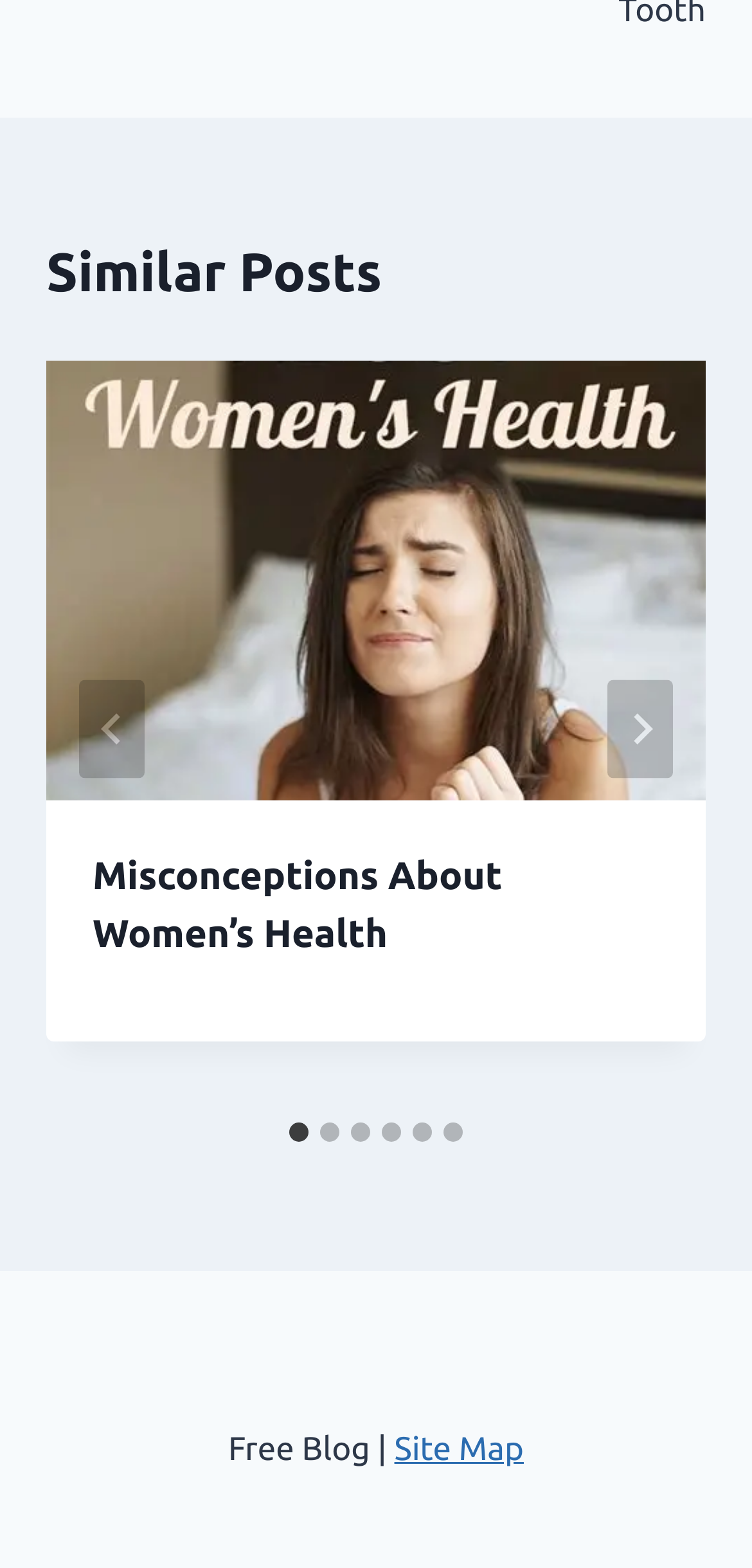Identify the bounding box coordinates necessary to click and complete the given instruction: "Go to last slide".

[0.105, 0.434, 0.192, 0.497]